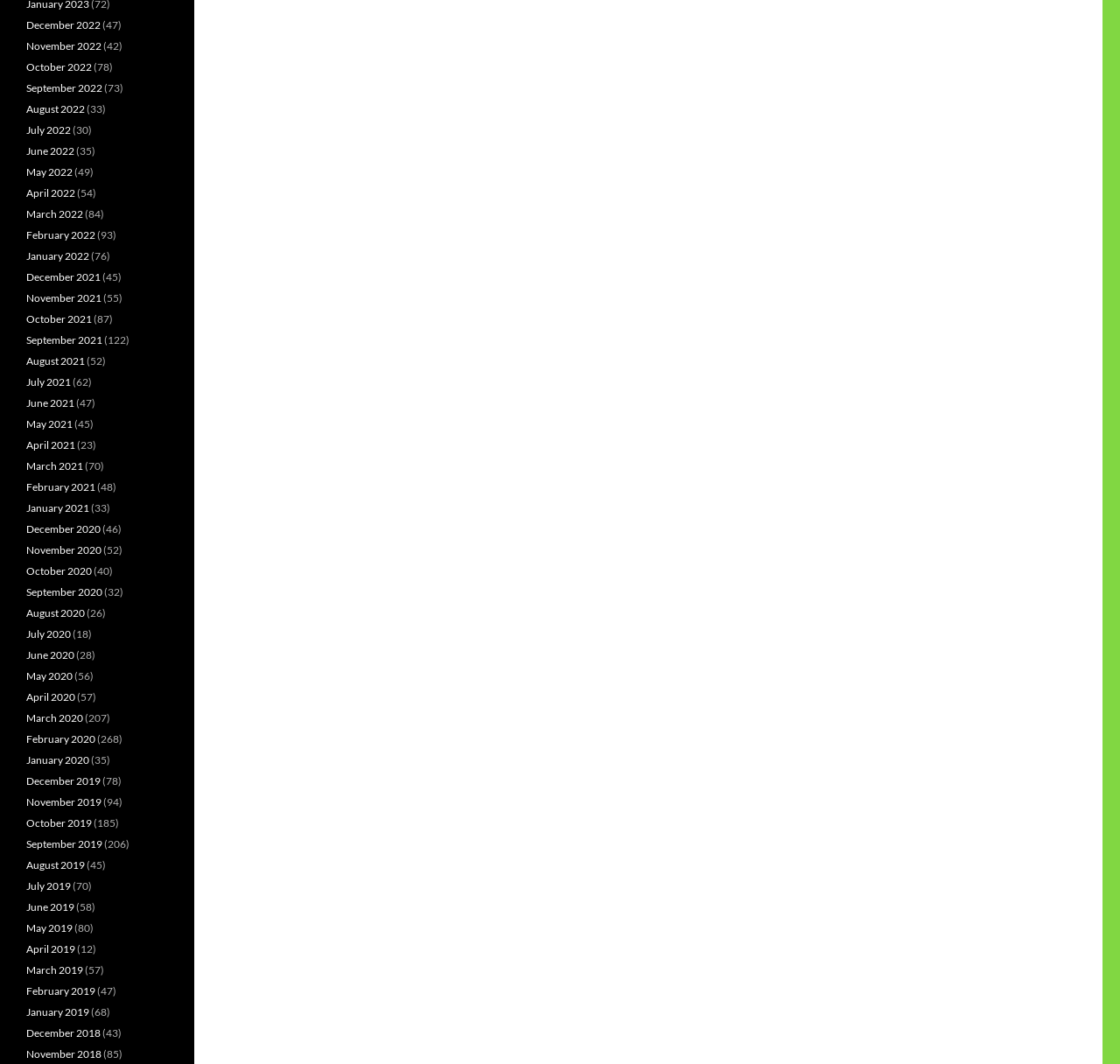Determine the bounding box coordinates of the clickable region to execute the instruction: "View January 2020". The coordinates should be four float numbers between 0 and 1, denoted as [left, top, right, bottom].

[0.023, 0.708, 0.08, 0.72]